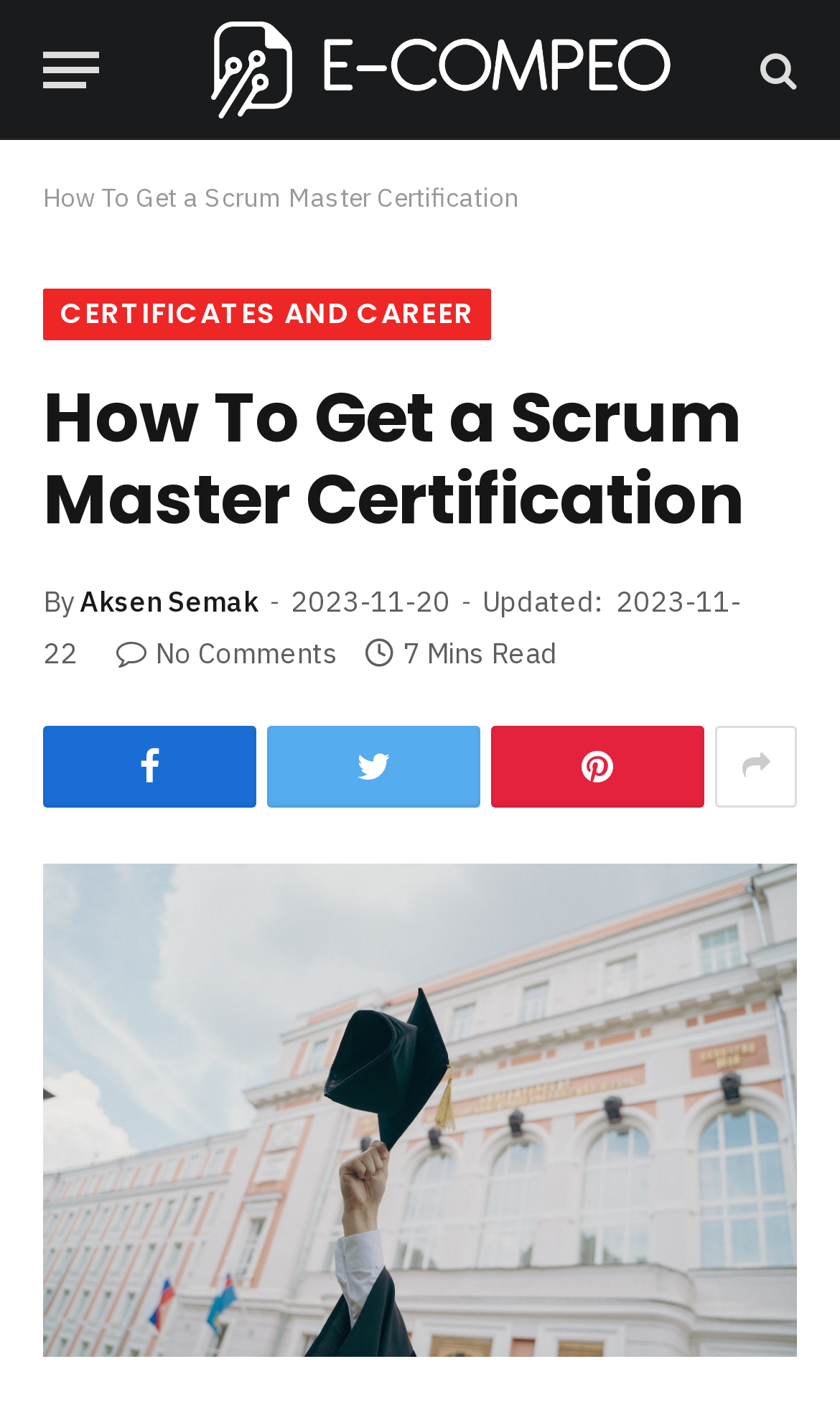Kindly determine the bounding box coordinates for the clickable area to achieve the given instruction: "View the author's profile".

[0.095, 0.41, 0.308, 0.436]